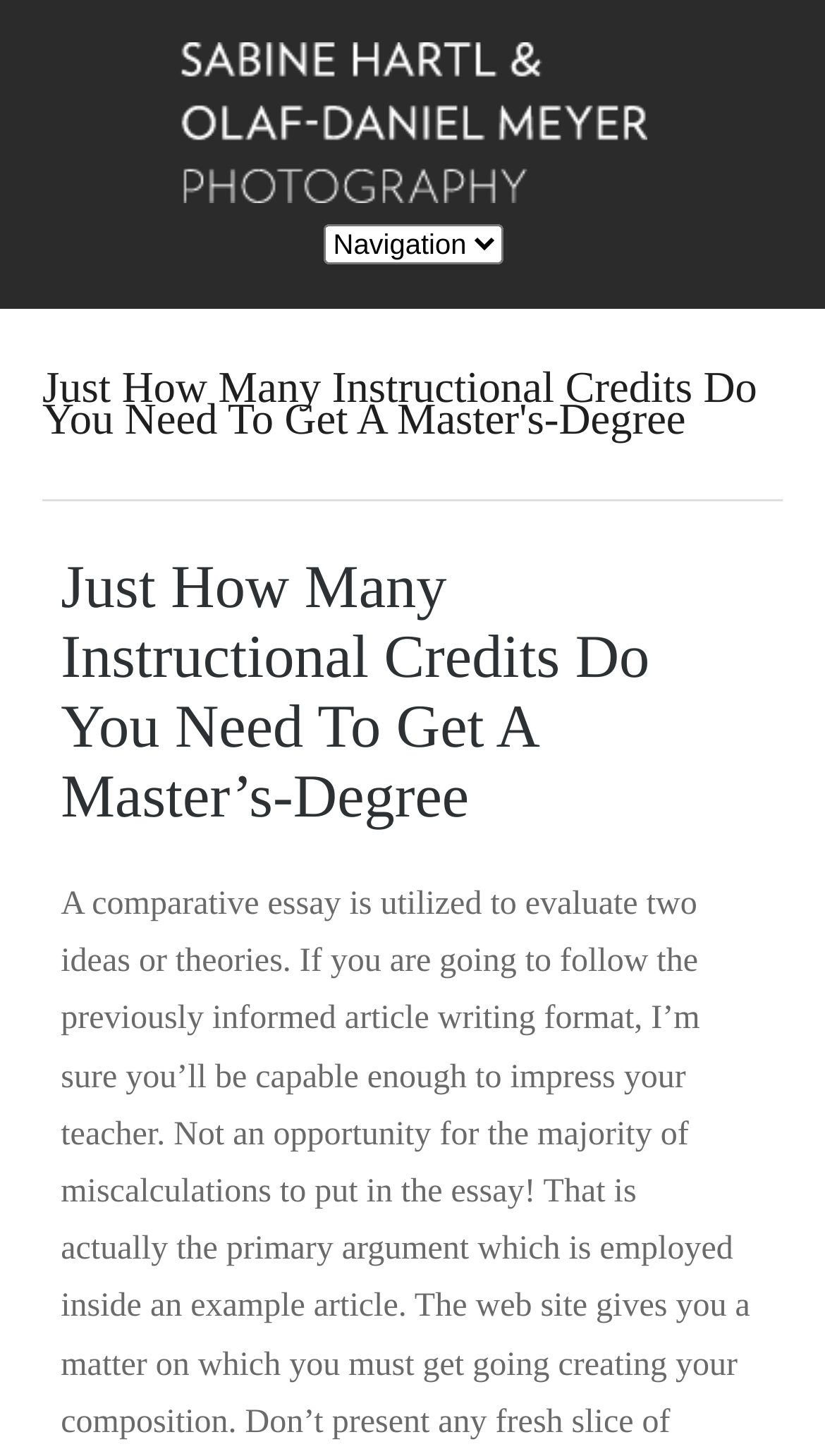Is the image a logo?
Look at the image and answer with only one word or phrase.

Yes